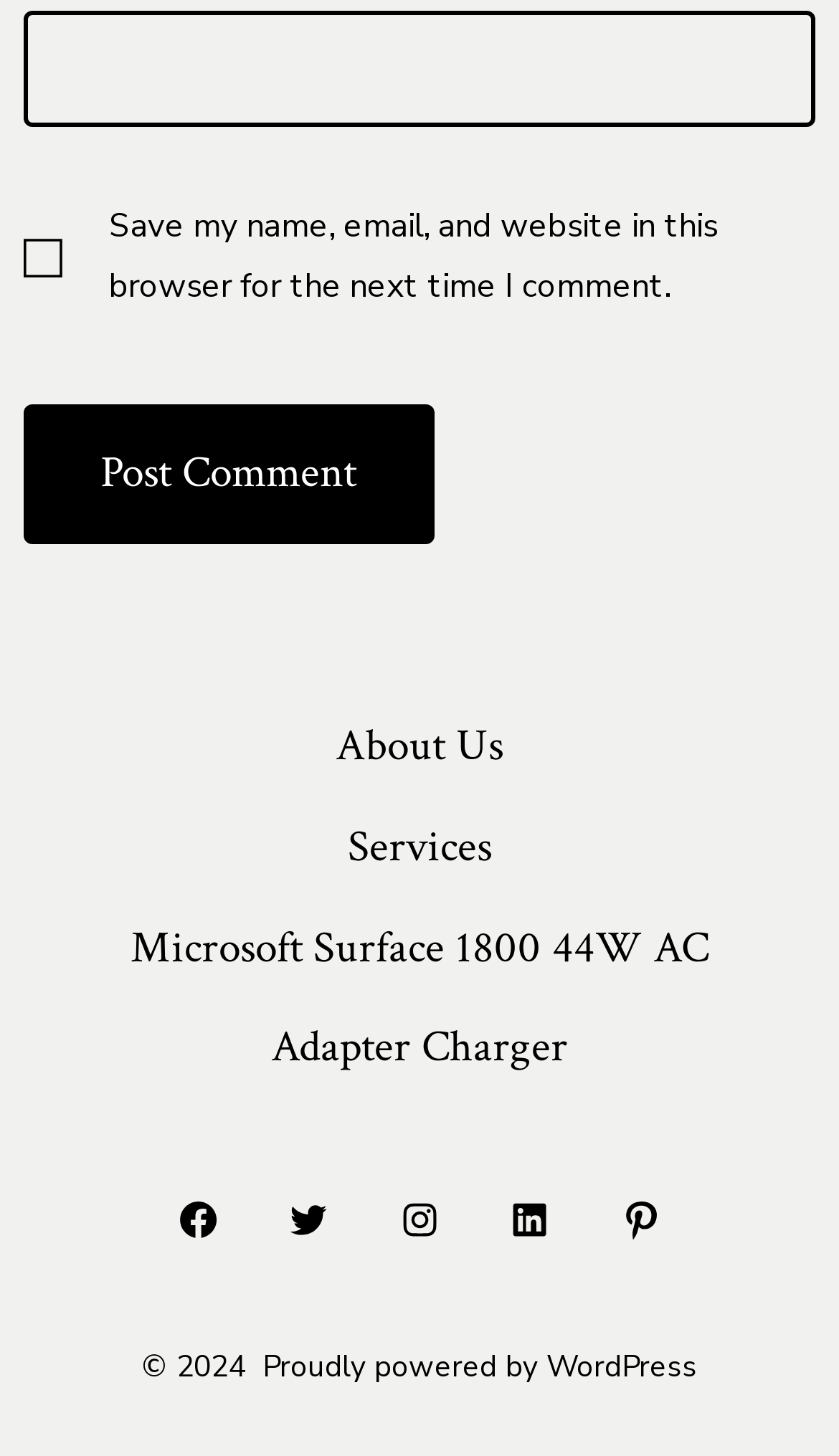Identify the bounding box coordinates of the clickable region to carry out the given instruction: "Post a comment".

[0.027, 0.277, 0.517, 0.374]